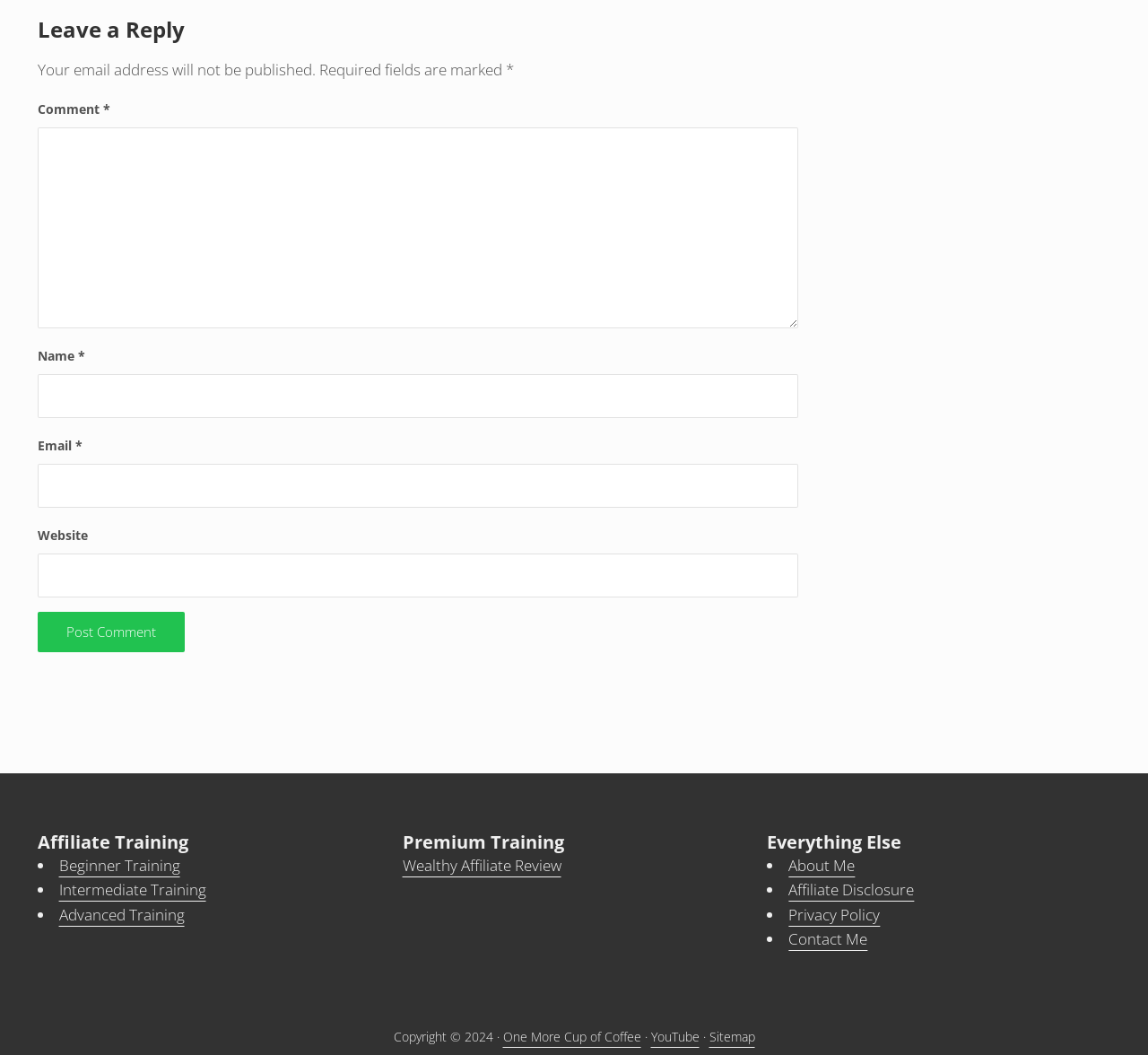Refer to the image and provide an in-depth answer to the question:
What are the categories of training listed?

The webpage lists three categories of training: Beginner Training, Intermediate Training, and Advanced Training. These categories are presented as links, suggesting that they lead to more information or resources related to each level of training.